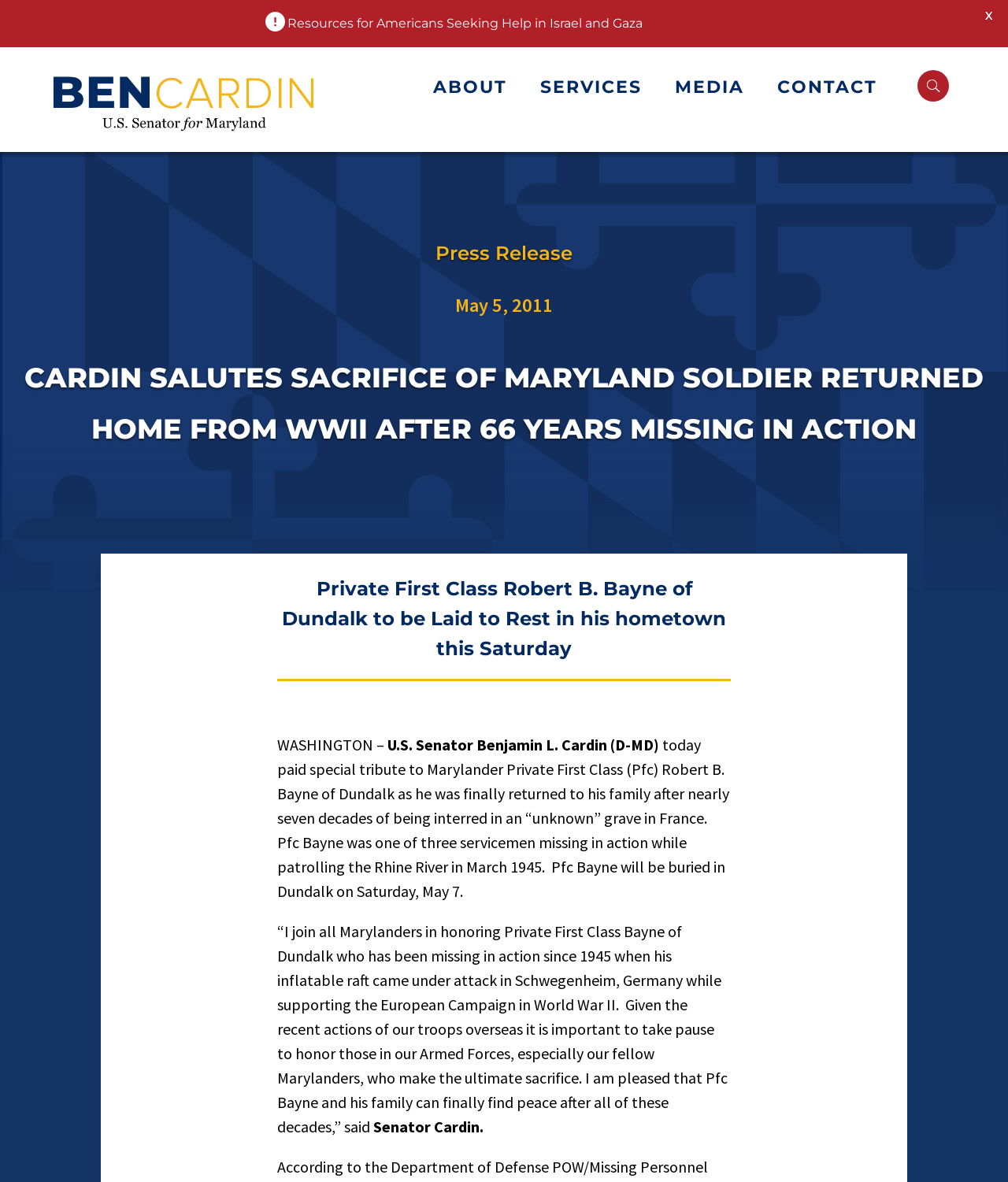Summarize the webpage comprehensively, mentioning all visible components.

The webpage is about U.S. Senator Benjamin L. Cardin's tribute to Private First Class Robert B. Bayne of Dundalk, who was finally returned to his family after 66 years of being missing in action during World War II. 

At the top left of the page, there is an image and a link. To the right of these elements, there are four links: "ABOUT", "SERVICES", "MEDIA", and "CONTACT". 

Below these links, there is a button labeled "U" at the top right corner. 

The main content of the page is a press release, which is divided into several paragraphs. The title of the press release is "CARDIN SALUTES SACRIFICE OF MARYLAND SOLDIER RETURNED HOME FROM WWII AFTER 66 YEARS MISSING IN ACTION". The date of the press release is May 5, 2011. 

The first paragraph describes the event of Private First Class Robert B. Bayne being laid to rest in his hometown. The following paragraphs are a statement from U.S. Senator Benjamin L. Cardin, paying tribute to Private First Class Bayne and honoring his sacrifice. 

At the bottom of the page, there is a link to "Resources for Americans Seeking Help in Israel and Gaza" with a brief description. 

Finally, at the top right corner of the page, there is a small "X" icon.